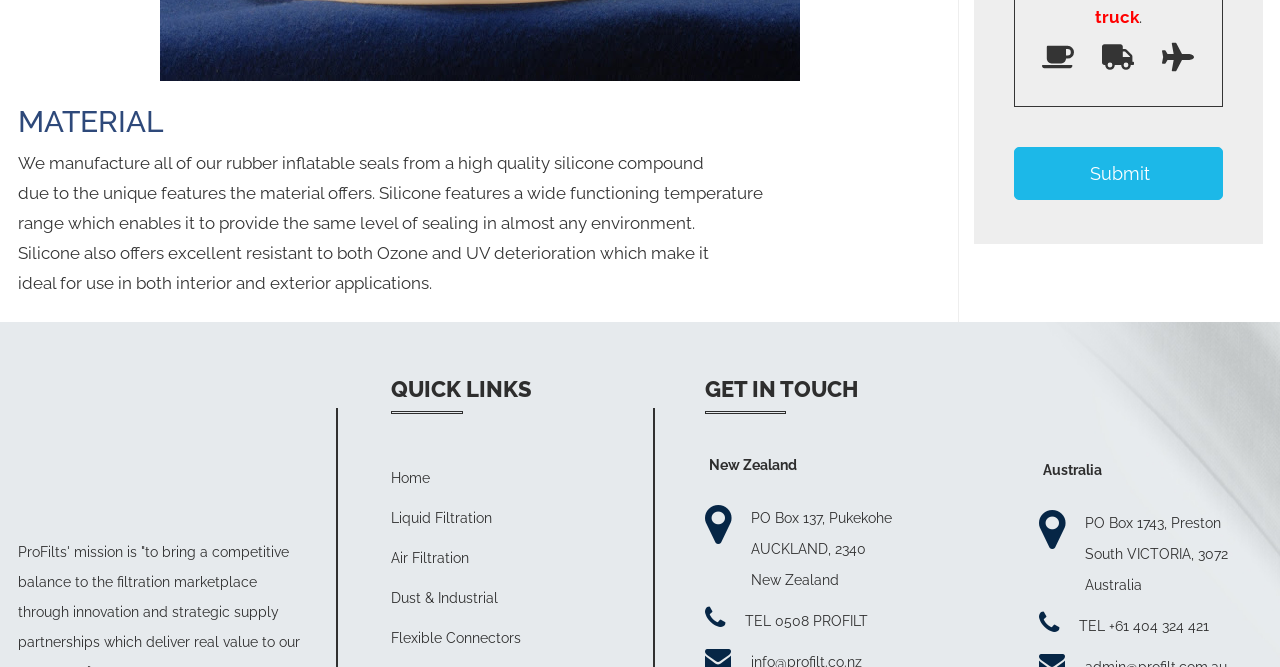Given the element description, predict the bounding box coordinates in the format (top-left x, top-left y, bottom-right x, bottom-right y). Make sure all values are between 0 and 1. Here is the element description: Air Filtration

[0.306, 0.824, 0.367, 0.848]